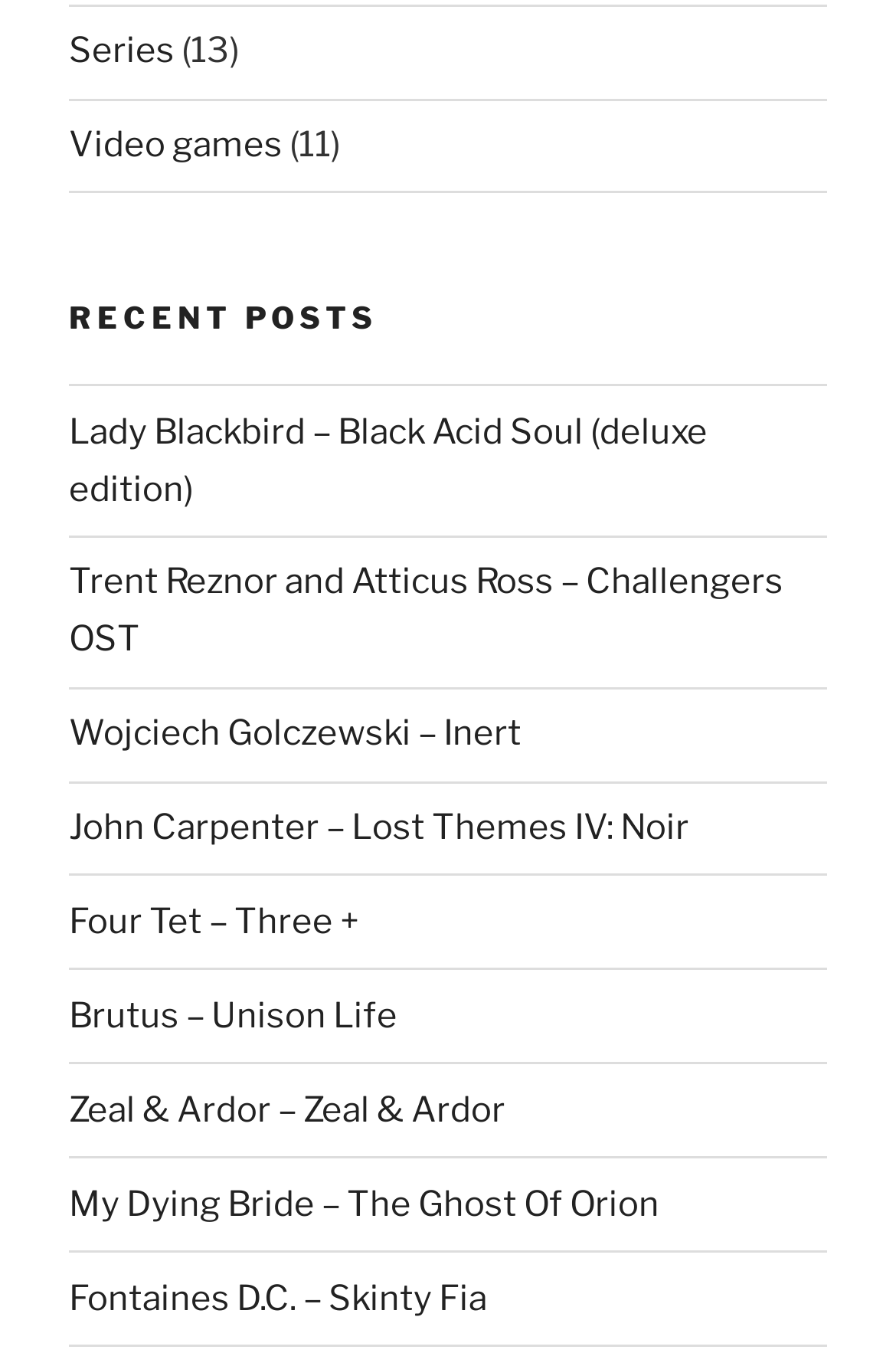Please locate the bounding box coordinates for the element that should be clicked to achieve the following instruction: "View Video games". Ensure the coordinates are given as four float numbers between 0 and 1, i.e., [left, top, right, bottom].

[0.077, 0.092, 0.315, 0.122]